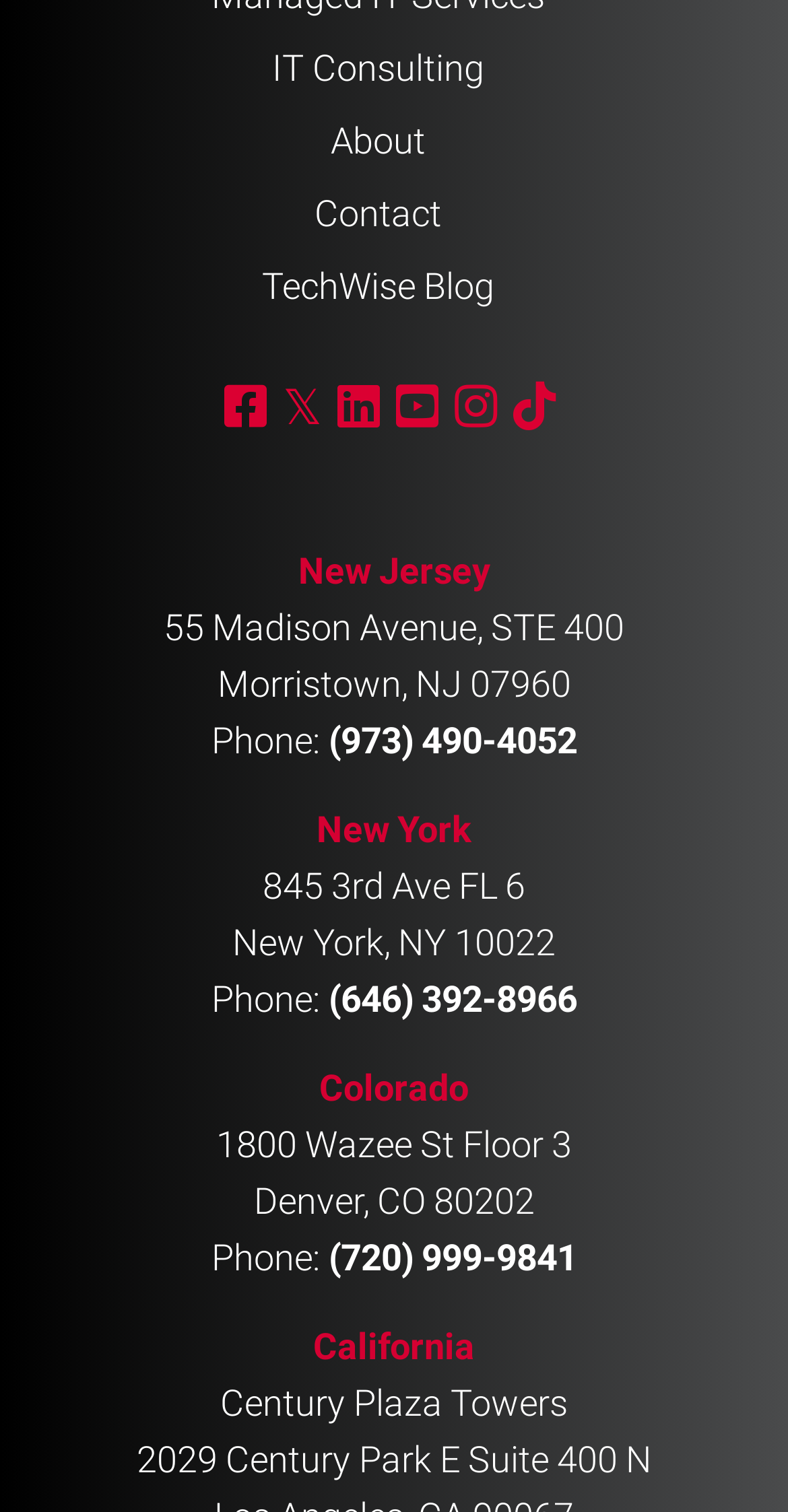Using the format (top-left x, top-left y, bottom-right x, bottom-right y), and given the element description, identify the bounding box coordinates within the screenshot: (973) 490-4052

[0.417, 0.476, 0.732, 0.504]